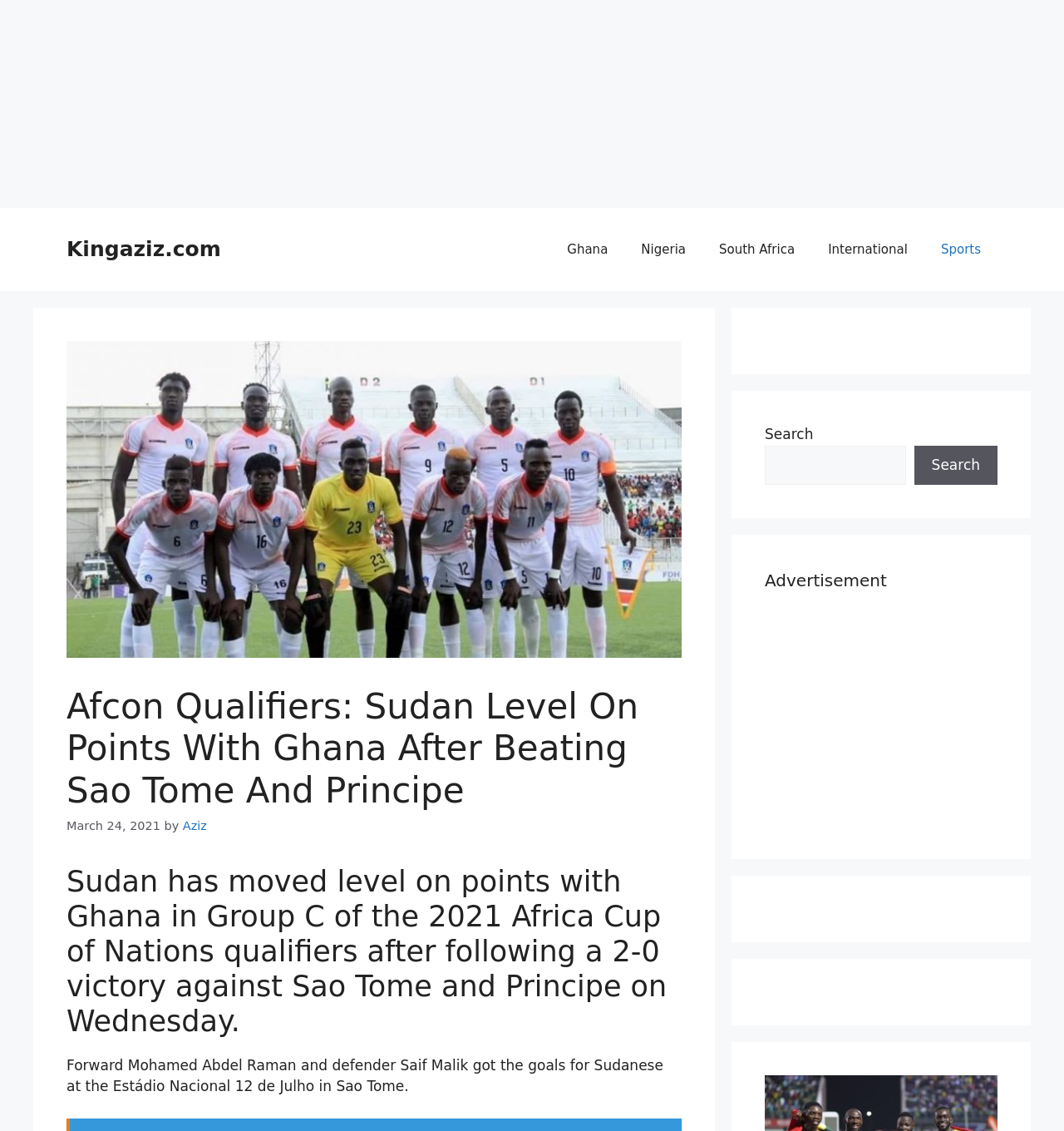When was the match between Sudan and Sao Tome and Principe held?
Answer the question with detailed information derived from the image.

The webpage mentions that the match was held on Wednesday, and the date is specified as March 24, 2021, so the date of the match is March 24, 2021.